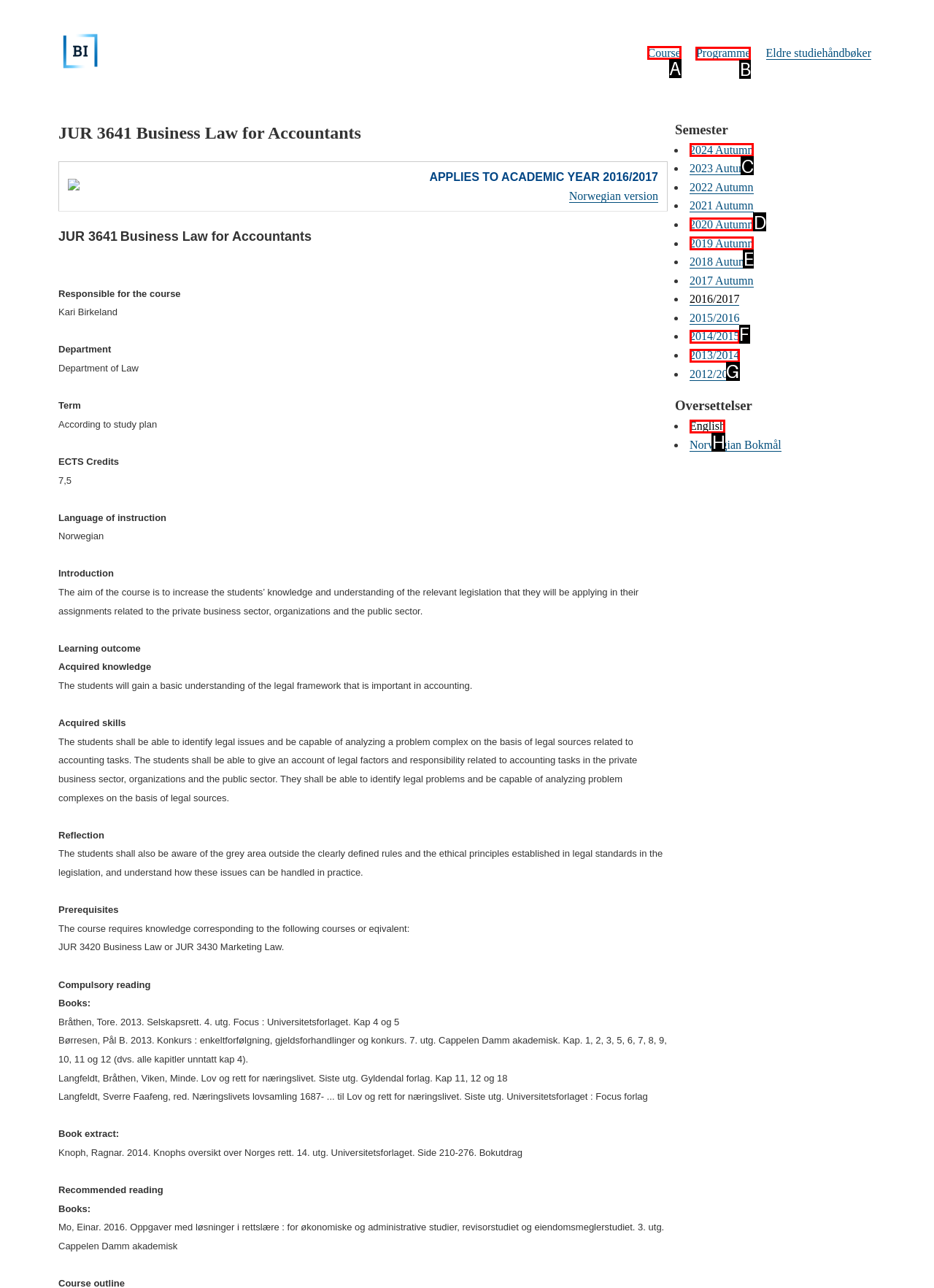From the available options, which lettered element should I click to complete this task: View the 'Course' page?

A